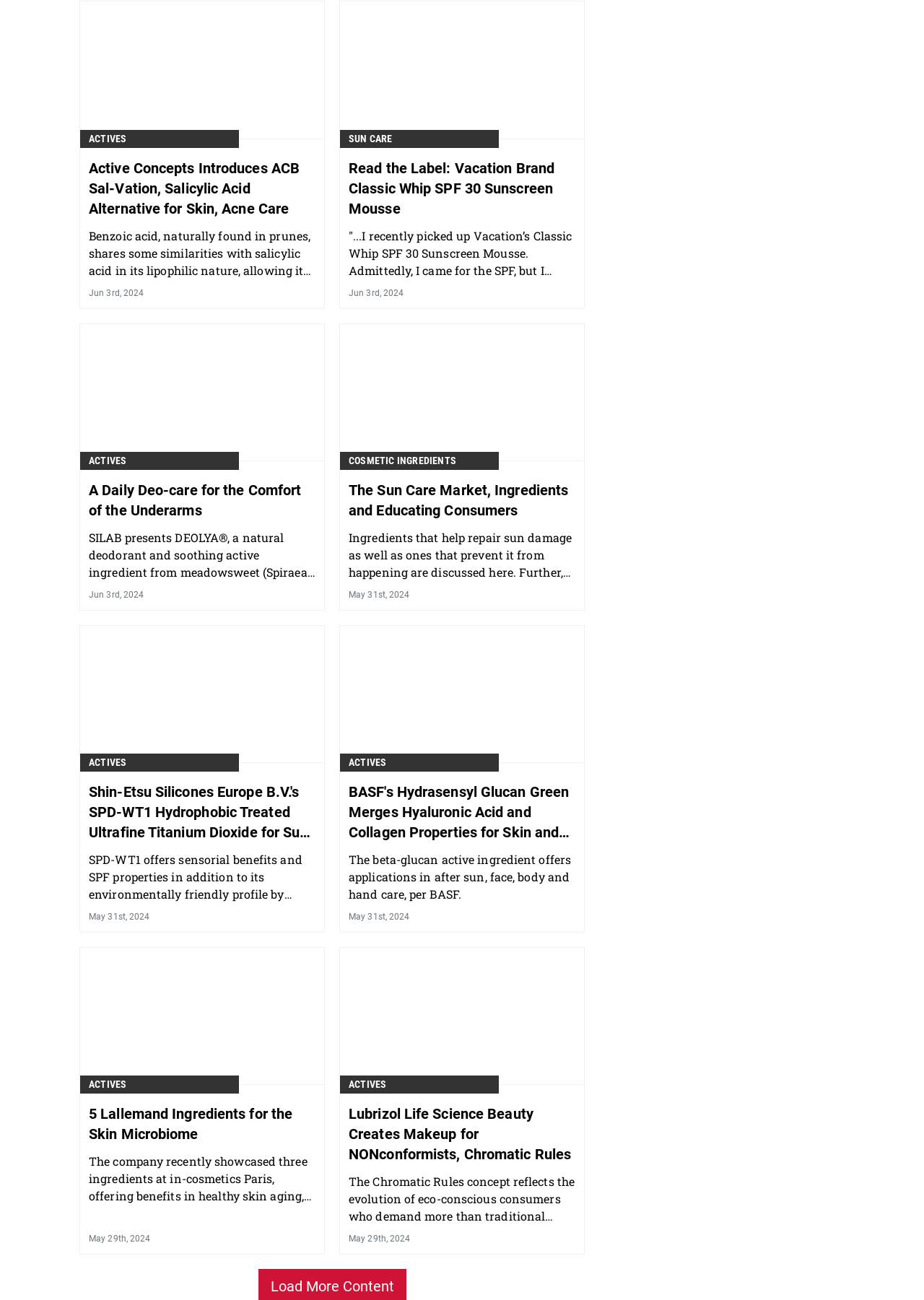Using the provided element description, identify the bounding box coordinates as (top-left x, top-left y, bottom-right x, bottom-right y). Ensure all values are between 0 and 1. Description: alt="Visuel Deolya 800x450px"

[0.086, 0.249, 0.352, 0.355]